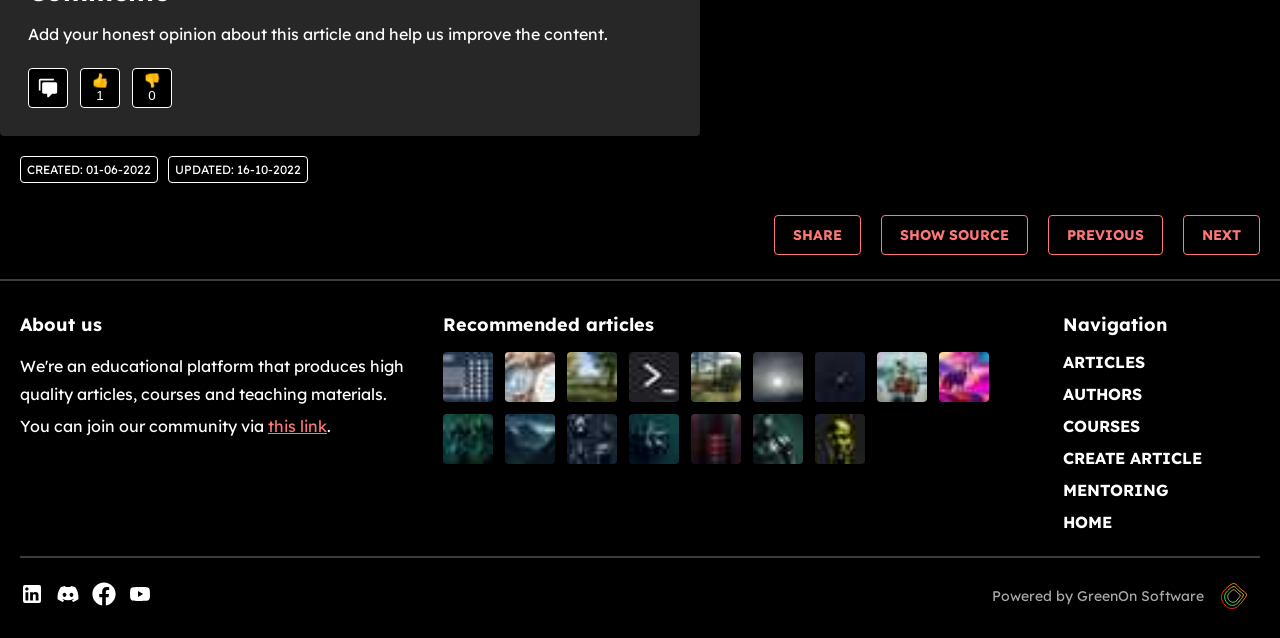Show the bounding box coordinates for the HTML element as described: "Share".

[0.605, 0.337, 0.673, 0.4]